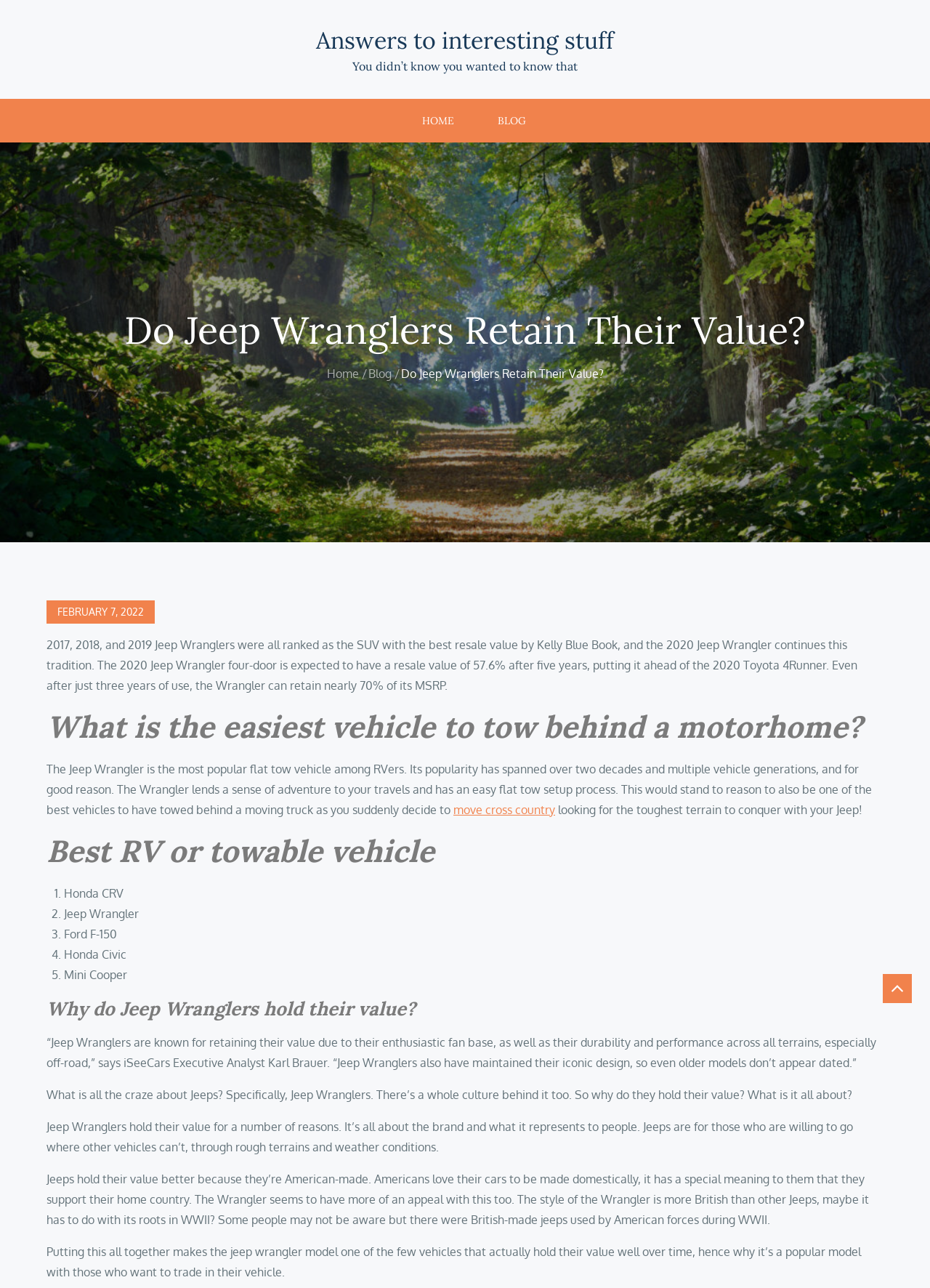Generate a comprehensive caption for the webpage you are viewing.

This webpage is about discussing the value retention of Jeep Wranglers. At the top, there is a link to "Answers to interesting stuff" and a static text "You didn’t know you wanted to know that". Below this, there are two links, "HOME" and "BLOG", positioned side by side. 

The main content of the webpage starts with a heading "Do Jeep Wranglers Retain Their Value?" followed by a navigation section "Breadcrumbs" which contains three links: "Home", "Blog", and the current page title. 

Below the navigation section, there is a static text "Posted on" followed by a link to the date "FEBRUARY 7, 2022". The main article starts with a paragraph discussing the resale value of Jeep Wranglers, citing Kelly Blue Book's ranking. 

The article then shifts to discussing the Jeep Wrangler as a popular flat tow vehicle among RVers, followed by a section comparing it to other vehicles in terms of towing. 

There are three headings in the article: "What is the easiest vehicle to tow behind a motorhome?", "Best RV or towable vehicle", and "Why do Jeep Wranglers hold their value?". The "Best RV or towable vehicle" section contains a list of five vehicles, with the Jeep Wrangler being one of them. 

The article concludes with several paragraphs discussing the reasons why Jeep Wranglers hold their value, including their enthusiastic fan base, durability, performance, iconic design, and the fact that they are American-made.